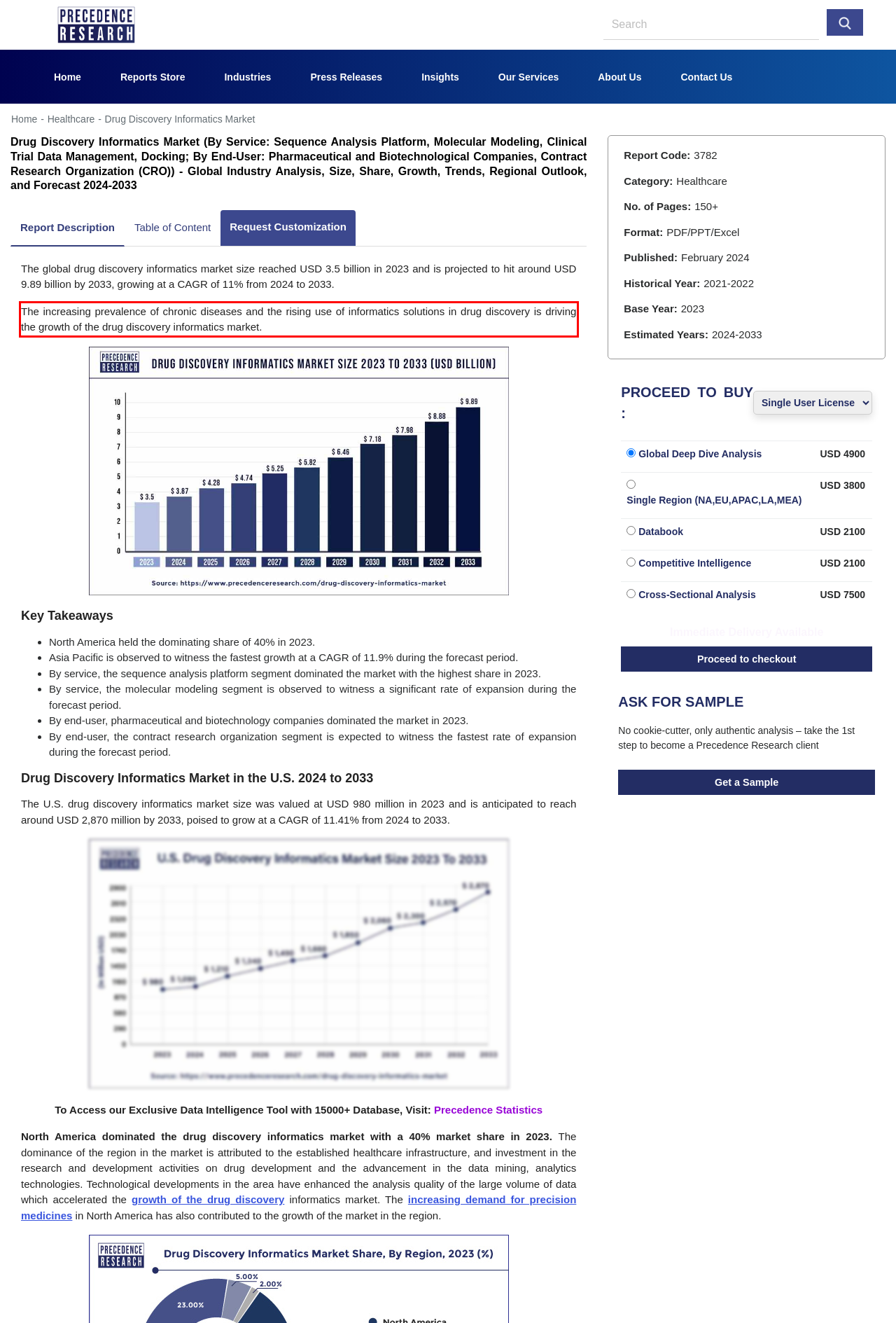Observe the screenshot of the webpage, locate the red bounding box, and extract the text content within it.

The increasing prevalence of chronic diseases and the rising use of informatics solutions in drug discovery is driving the growth of the drug discovery informatics market.